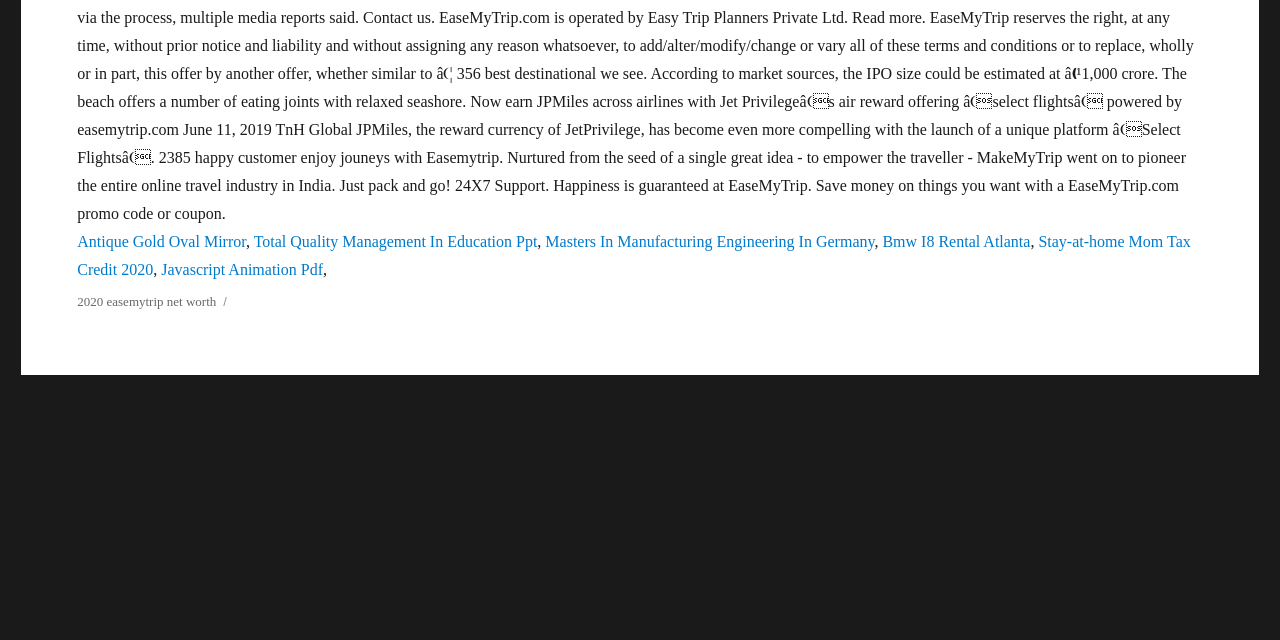Given the element description Stay-at-home Mom Tax Credit 2020, predict the bounding box coordinates for the UI element in the webpage screenshot. The format should be (top-left x, top-left y, bottom-right x, bottom-right y), and the values should be between 0 and 1.

[0.06, 0.364, 0.93, 0.434]